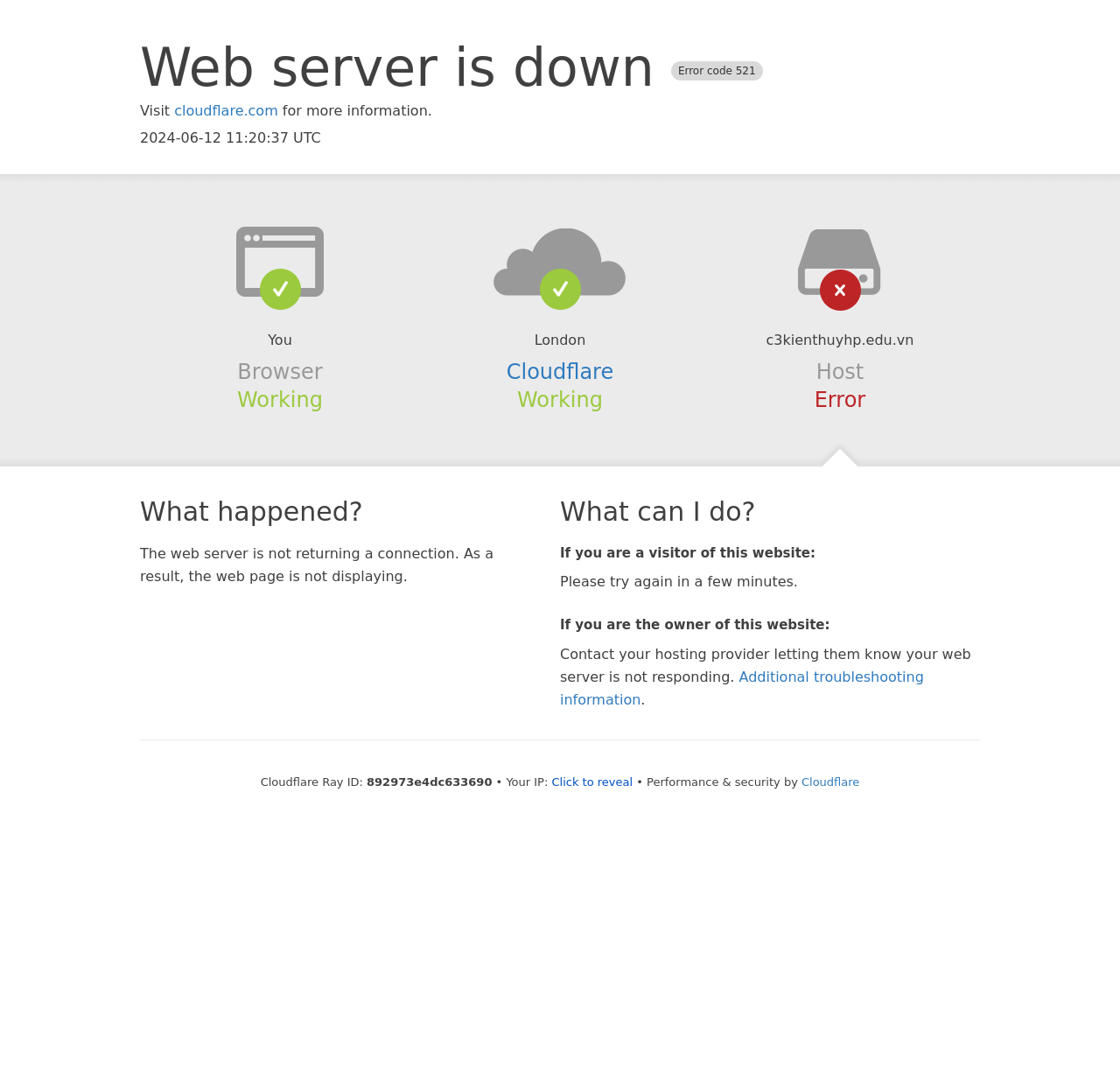Please find and report the primary heading text from the webpage.

Web server is down Error code 521